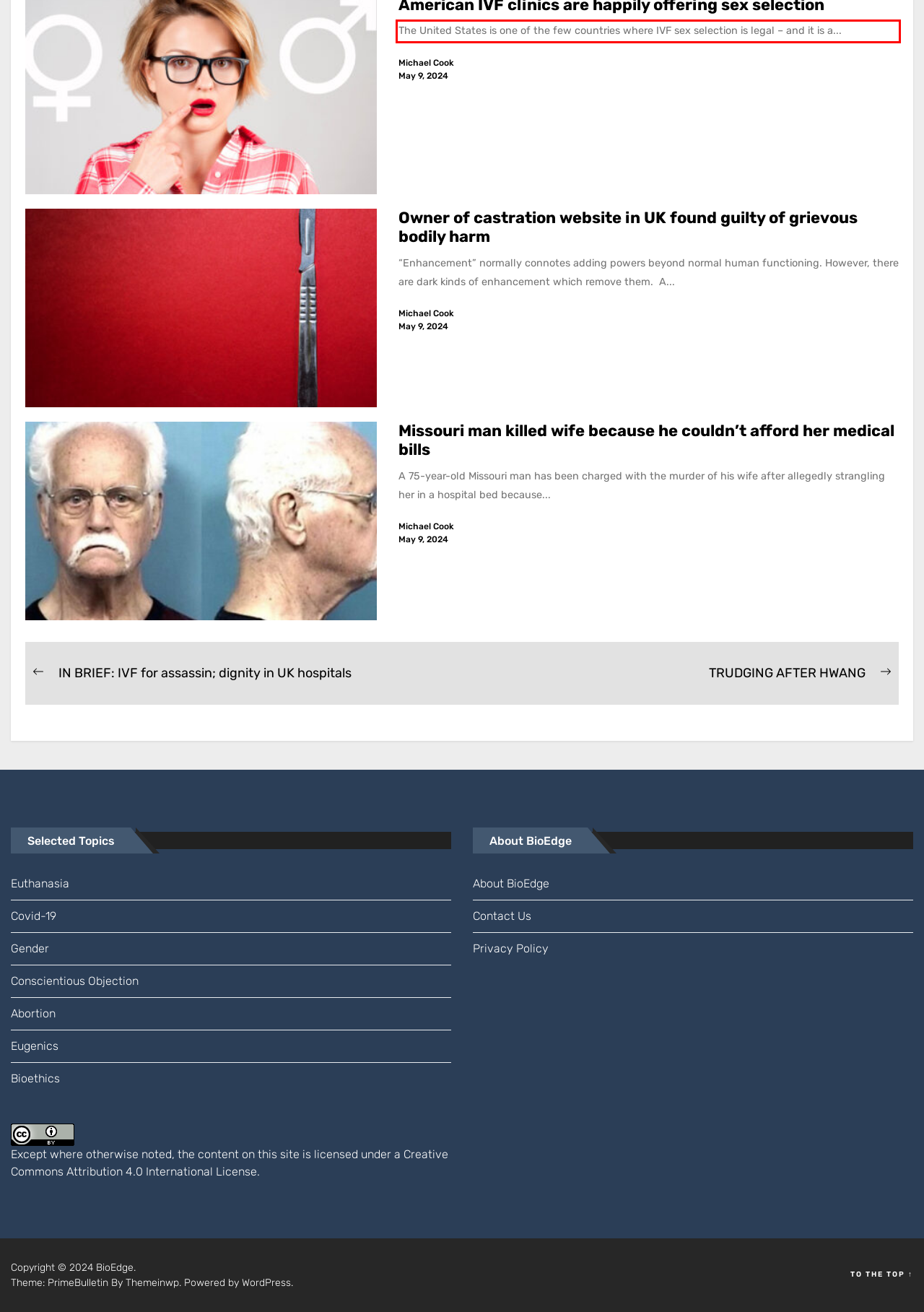Using the provided webpage screenshot, recognize the text content in the area marked by the red bounding box.

The United States is one of the few countries where IVF sex selection is legal – and it is a...